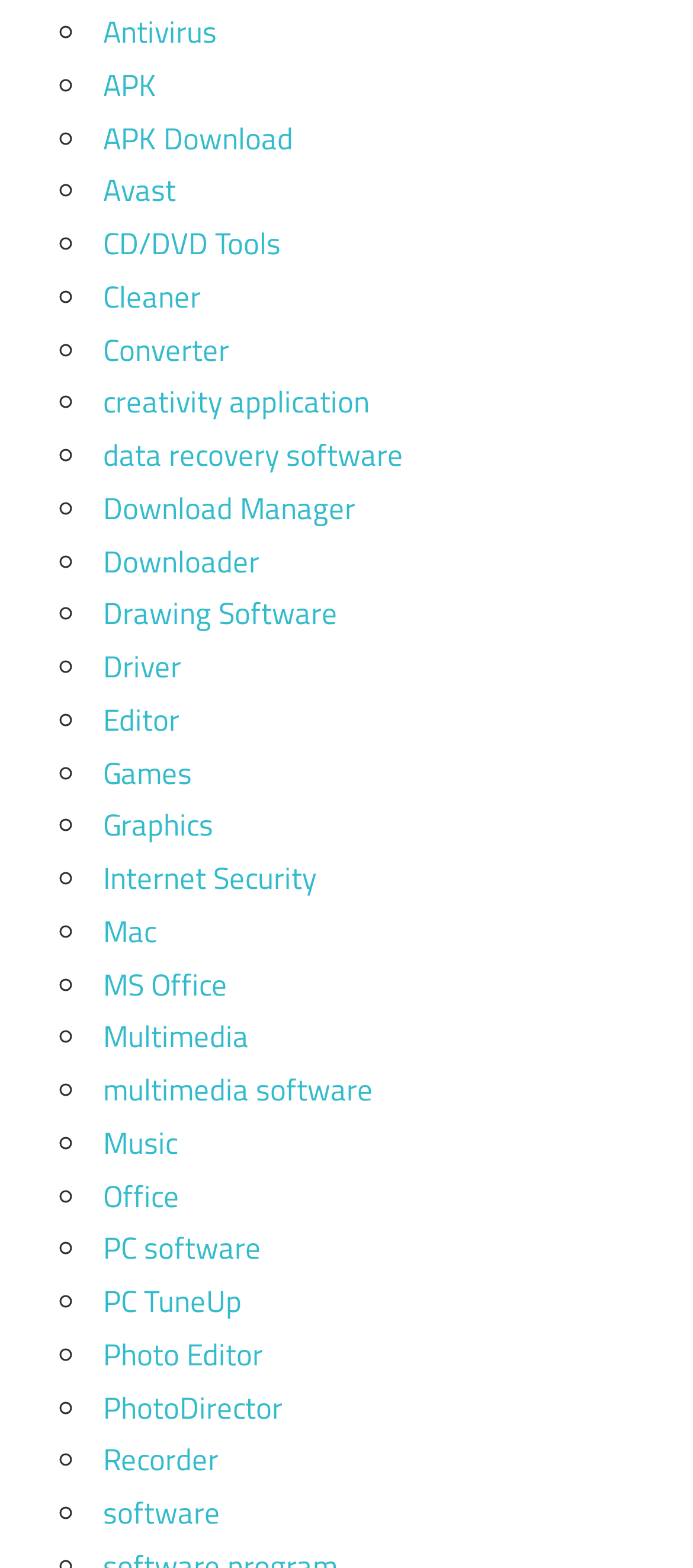Please find the bounding box coordinates of the element that needs to be clicked to perform the following instruction: "View CD/DVD Tools". The bounding box coordinates should be four float numbers between 0 and 1, represented as [left, top, right, bottom].

[0.149, 0.141, 0.405, 0.17]